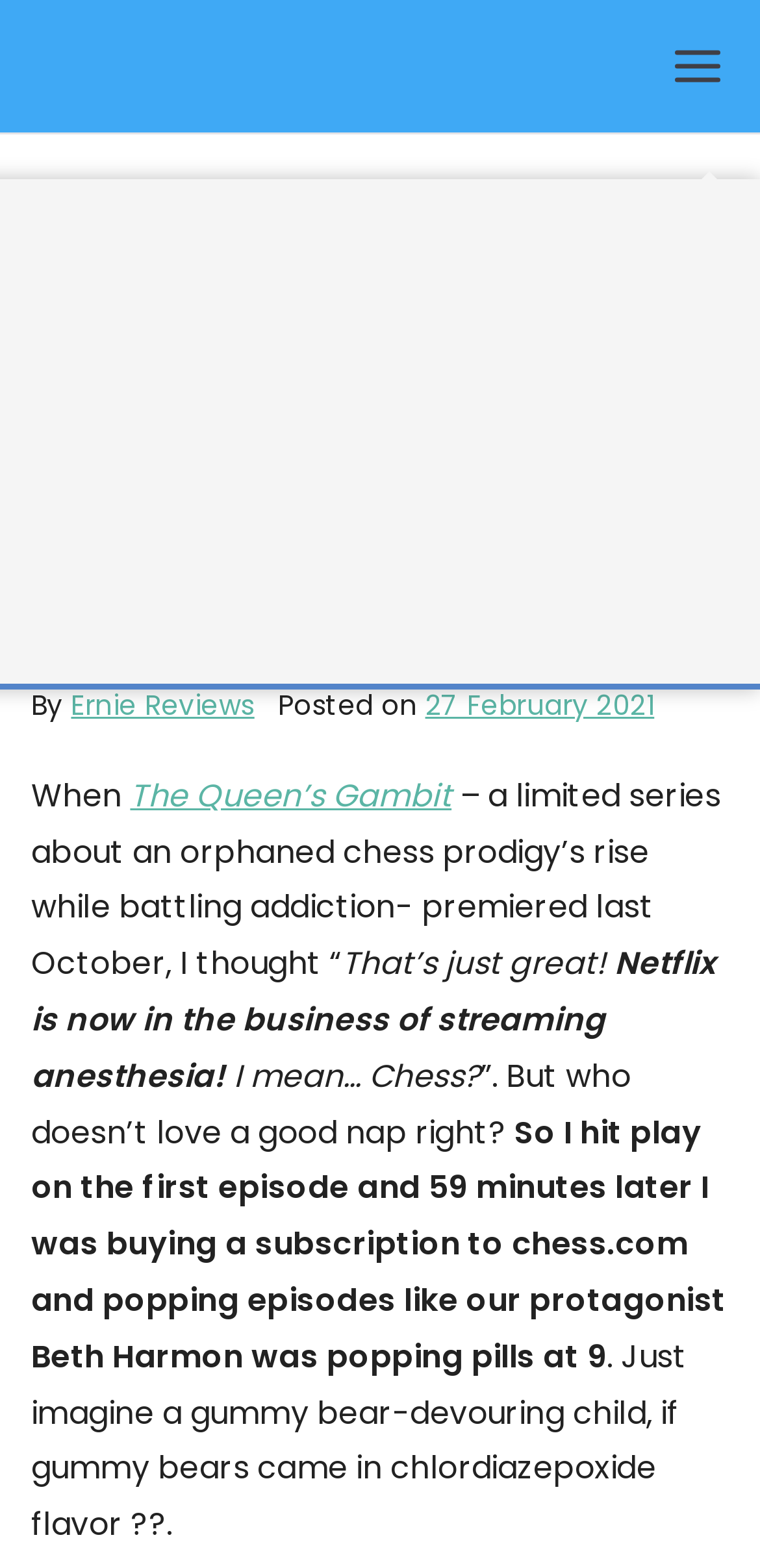Give an in-depth explanation of the webpage layout and content.

This webpage is a review of the Netflix series "The Queen's Gambit". At the top left, there is a link to "La Doble Tracción" and a static text "Periodismo tan bueno ¡Que da risa!". On the top right, there is a primary menu button with an image. 

Below the menu button, there is a header section that spans the entire width of the page. The header contains the title of the review, "“THE QUEEN’S GAMBIT”’ REVIEW: LIKE A VIRUS, ITS AFTEREFFECTS WILL BE YEARS LONG", and is followed by the author's name, "Ernie Reviews", and the date of posting, "27 February 2021". 

The main content of the review is divided into several paragraphs. The first paragraph starts with the text "When The Queen’s Gambit – a limited series about an orphaned chess prodigy’s rise while battling addiction-" and continues to describe the reviewer's initial thoughts on the series. The subsequent paragraphs discuss the reviewer's experience of watching the series, with humorous and sarcastic comments. There are a total of 9 paragraphs in the review.